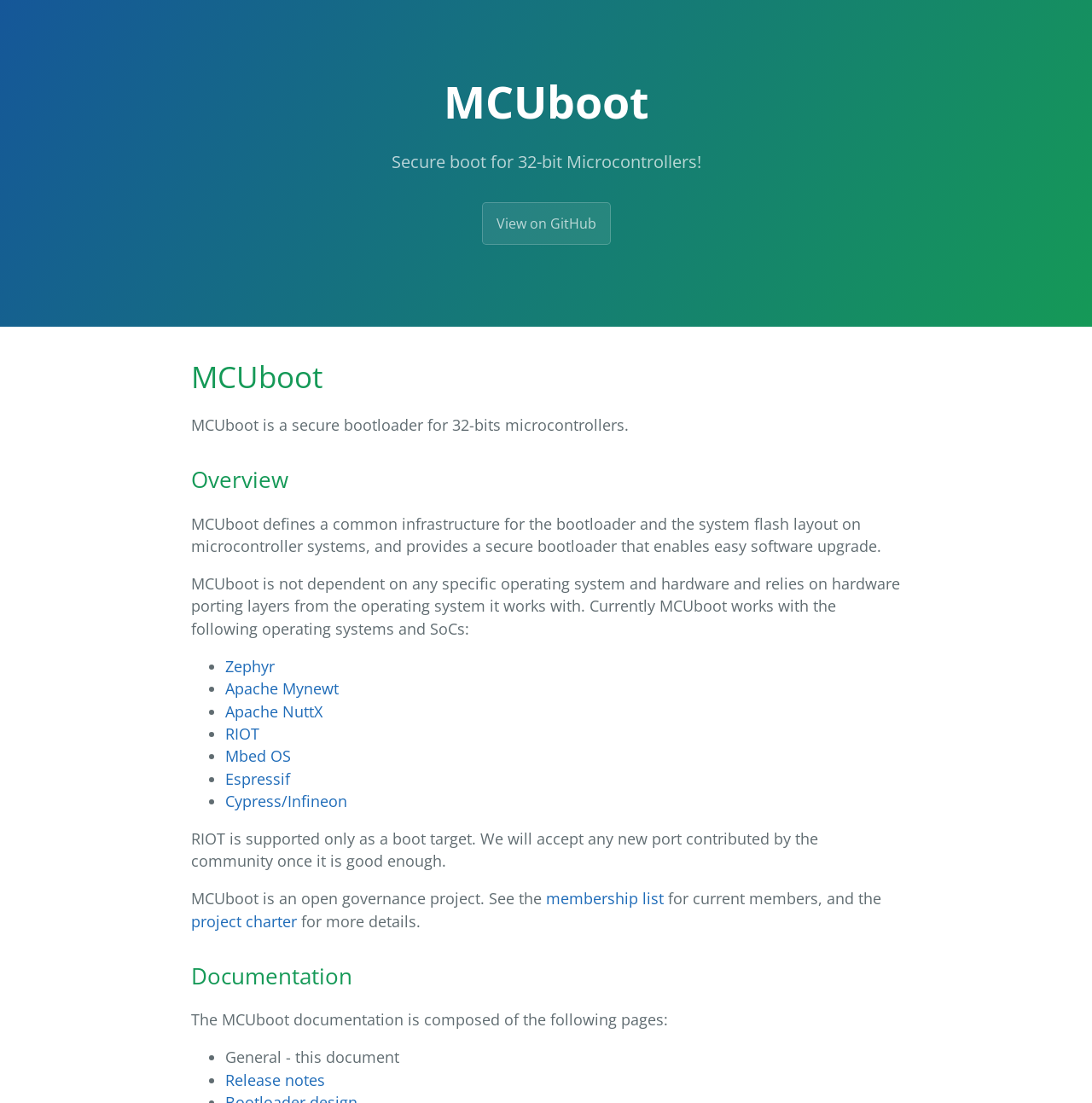Refer to the screenshot and answer the following question in detail:
What is the purpose of MCUboot?

According to the static text, MCUboot provides a secure bootloader that enables easy software upgrade, which is one of its main purposes.